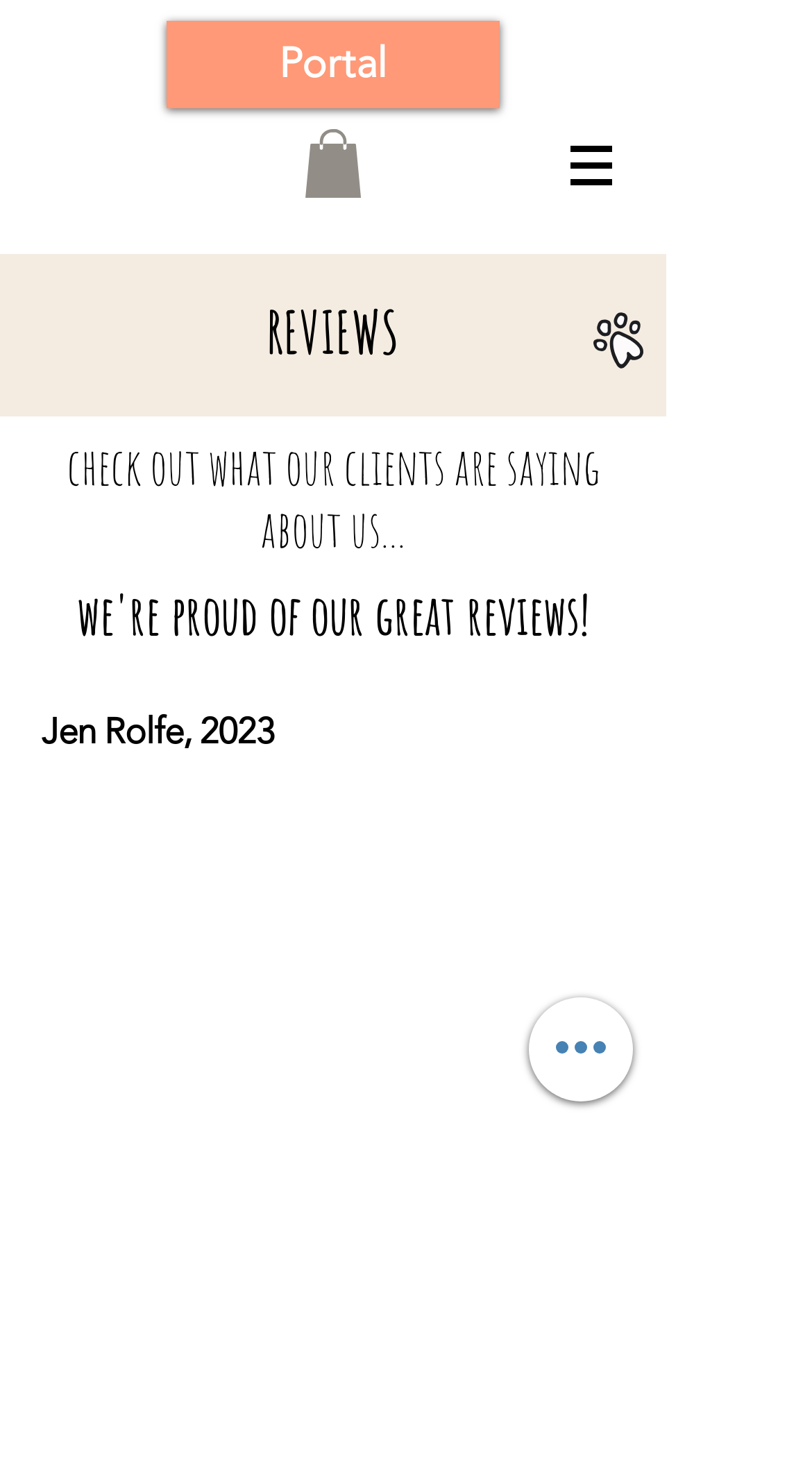Based on the element description, predict the bounding box coordinates (top-left x, top-left y, bottom-right x, bottom-right y) for the UI element in the screenshot: aria-label="Quick actions"

[0.651, 0.678, 0.779, 0.749]